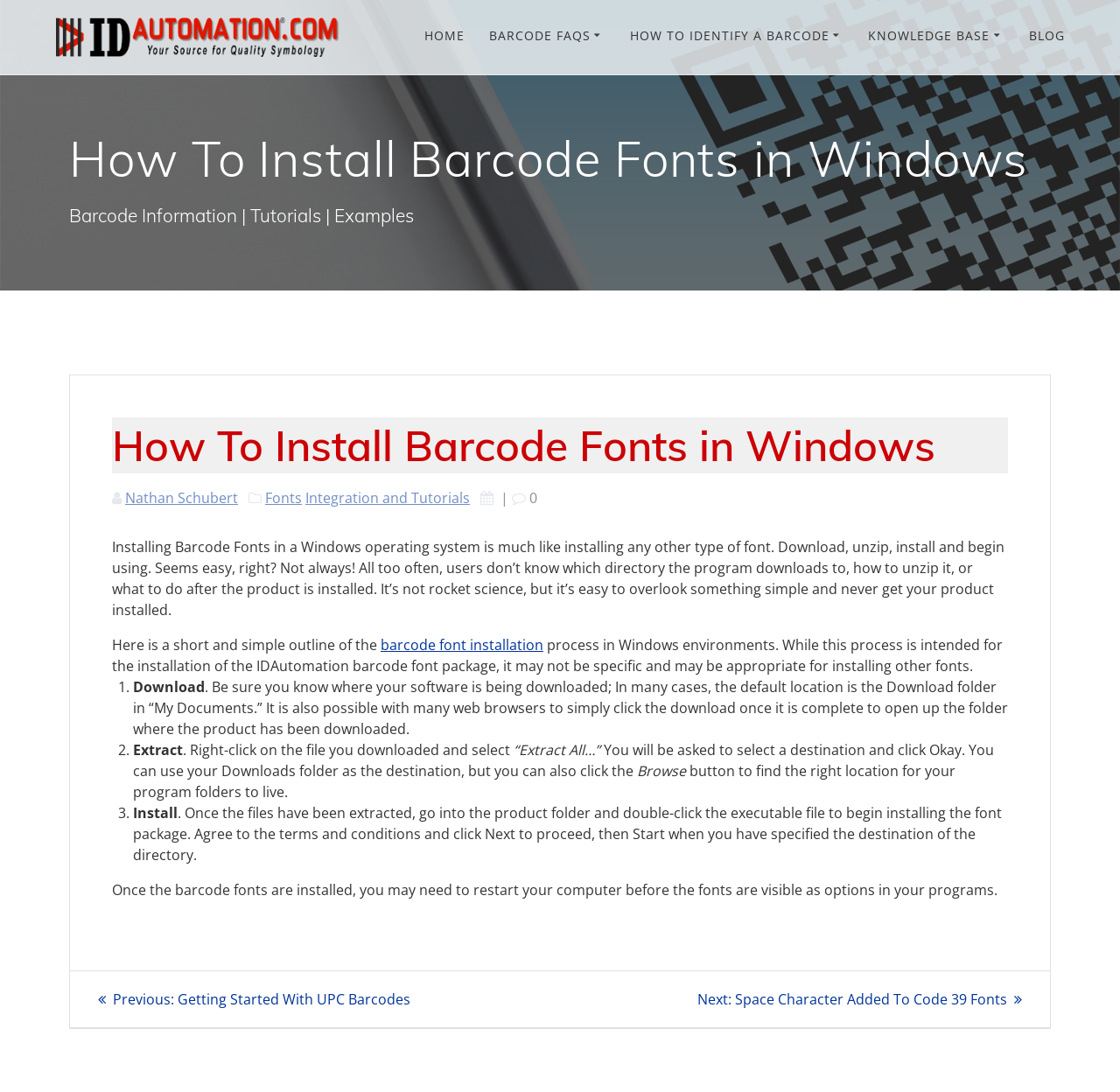What is the next step after extracting the file?
Please give a detailed answer to the question using the information shown in the image.

After extracting the file, the user needs to install the font package by going into the product folder and double-clicking the executable file, agreeing to the terms and conditions, and specifying the destination directory.